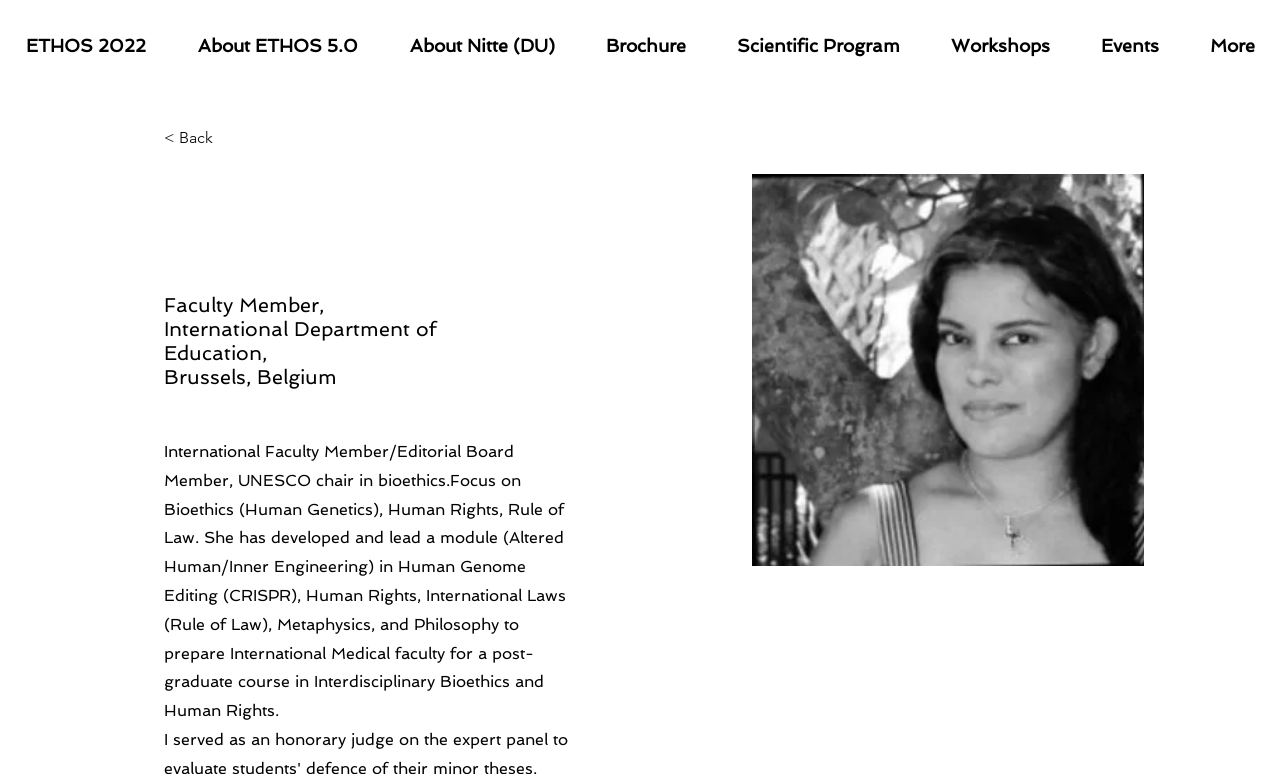Please mark the bounding box coordinates of the area that should be clicked to carry out the instruction: "Open Brochure".

[0.453, 0.004, 0.555, 0.115]